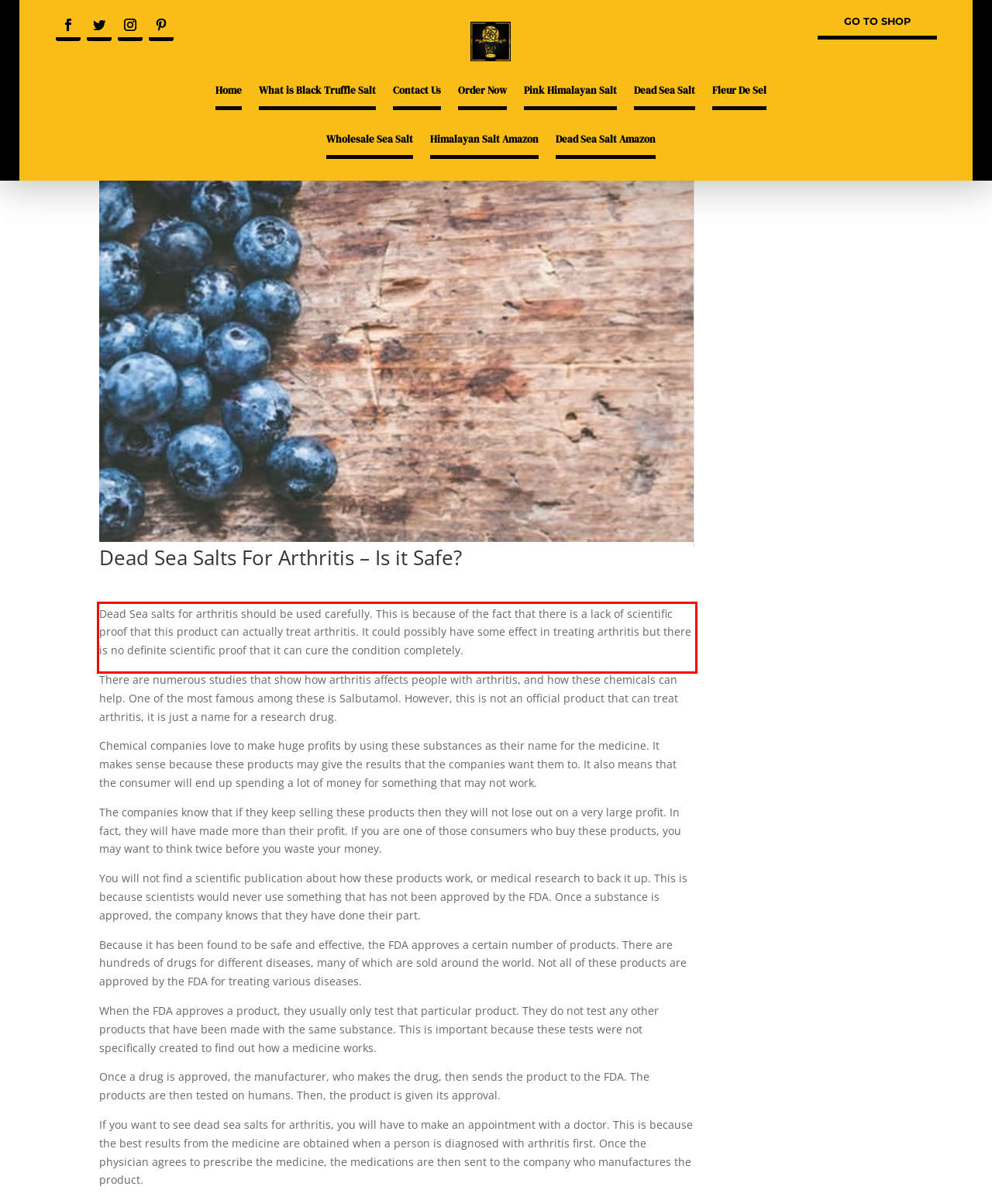Using the provided screenshot of a webpage, recognize and generate the text found within the red rectangle bounding box.

Dead Sea salts for arthritis should be used carefully. This is because of the fact that there is a lack of scientific proof that this product can actually treat arthritis. It could possibly have some effect in treating arthritis but there is no definite scientific proof that it can cure the condition completely.